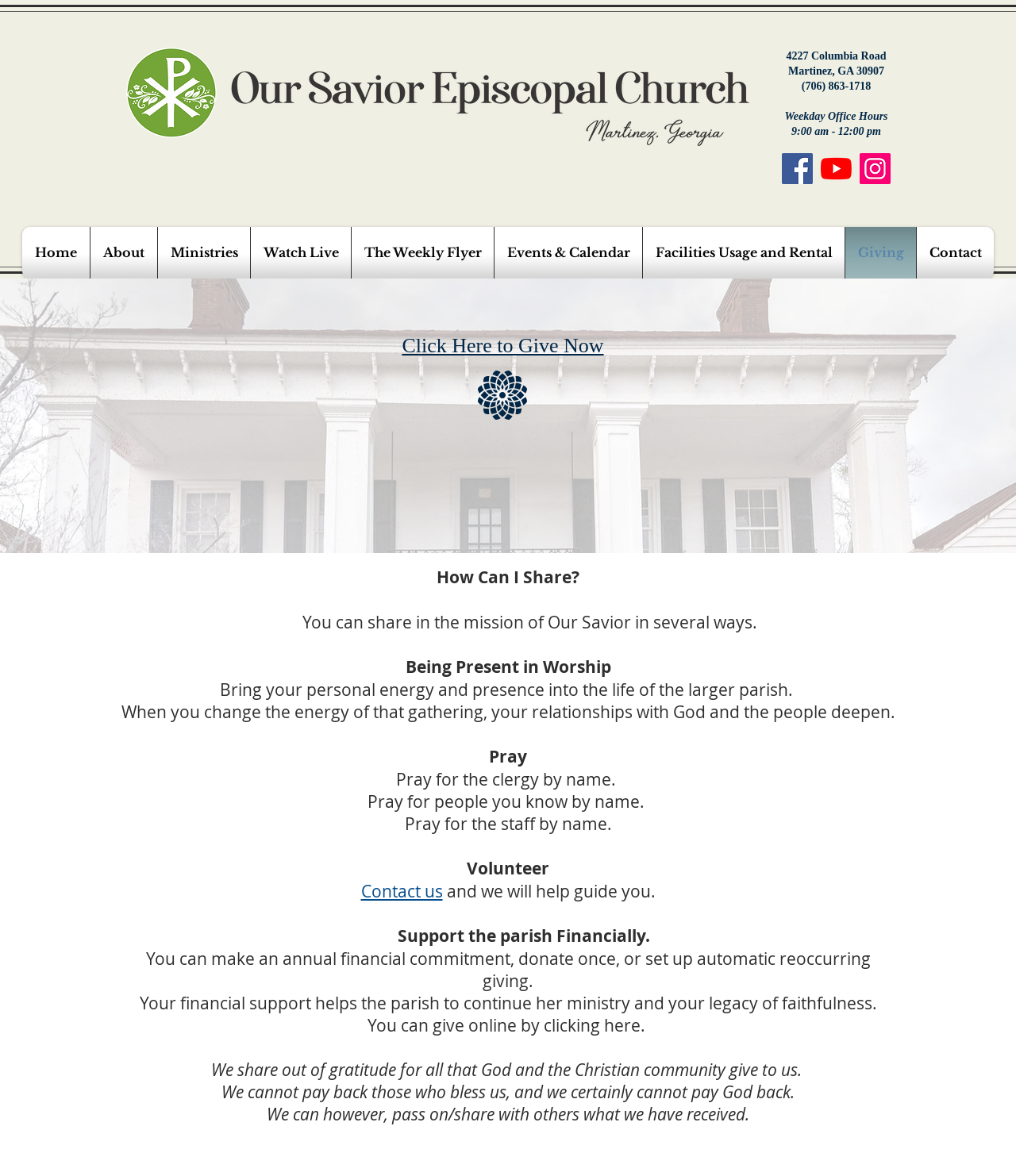Please respond to the question with a concise word or phrase:
How can I give to Our Savior Martinez?

Click Here to Give Now